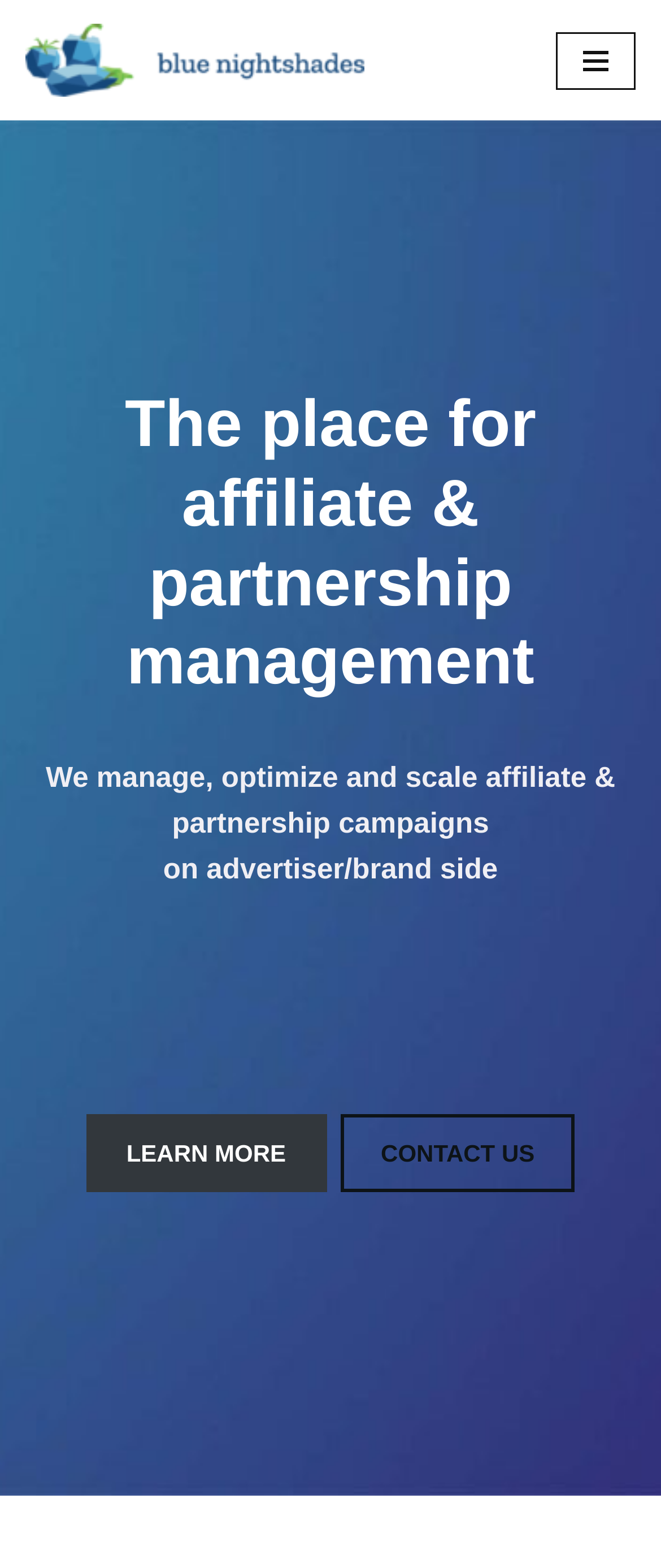Using the information shown in the image, answer the question with as much detail as possible: What is the name of the affiliate marketing agency?

The name of the affiliate marketing agency can be found in the top-left corner of the webpage, where the logo is located. The image has a description 'bluenightshades_affiliate_marketing_agency', and the link next to it also has the text 'blue nightshades'.